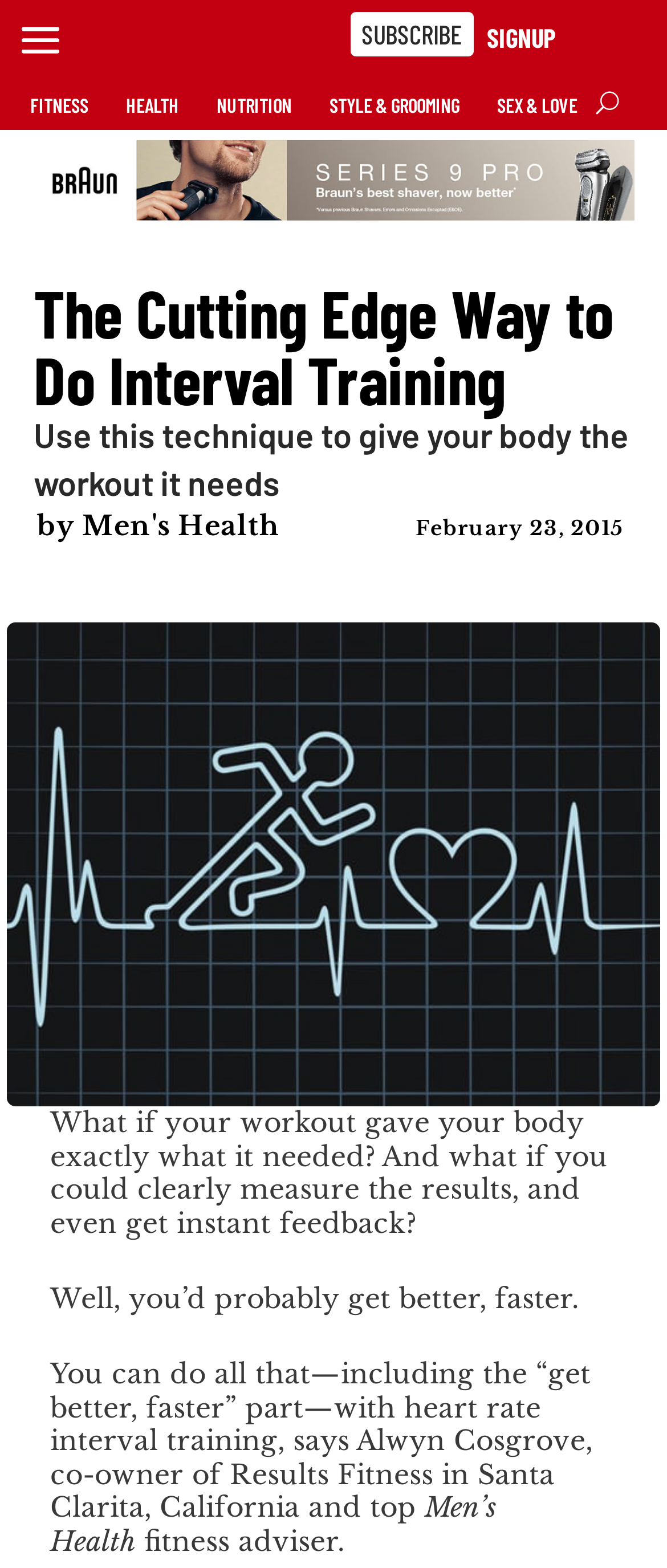What is the purpose of heart rate interval training?
Look at the image and respond with a one-word or short phrase answer.

Get better, faster